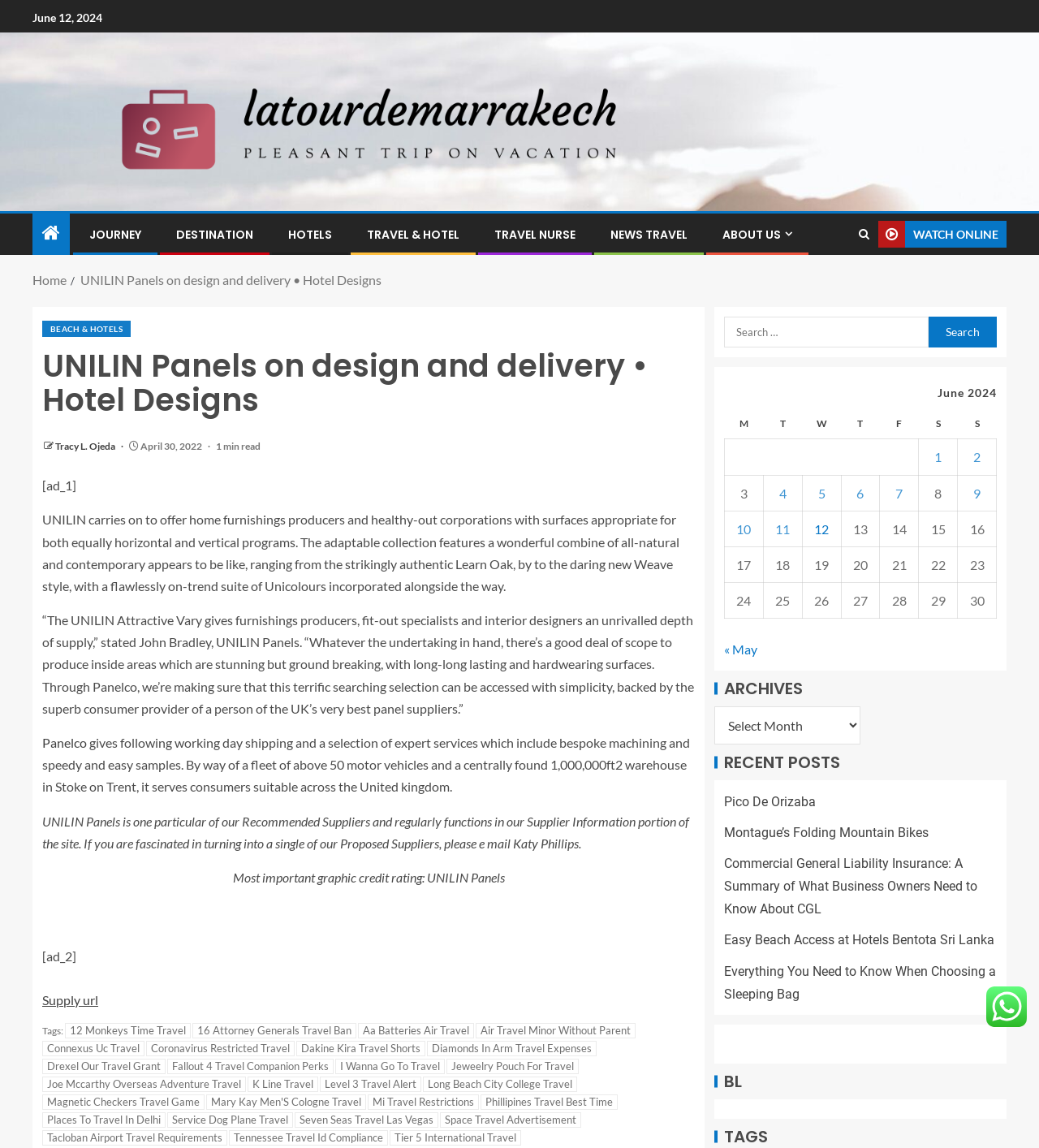Extract the main heading from the webpage content.

UNILIN Panels on design and delivery • Hotel Designs